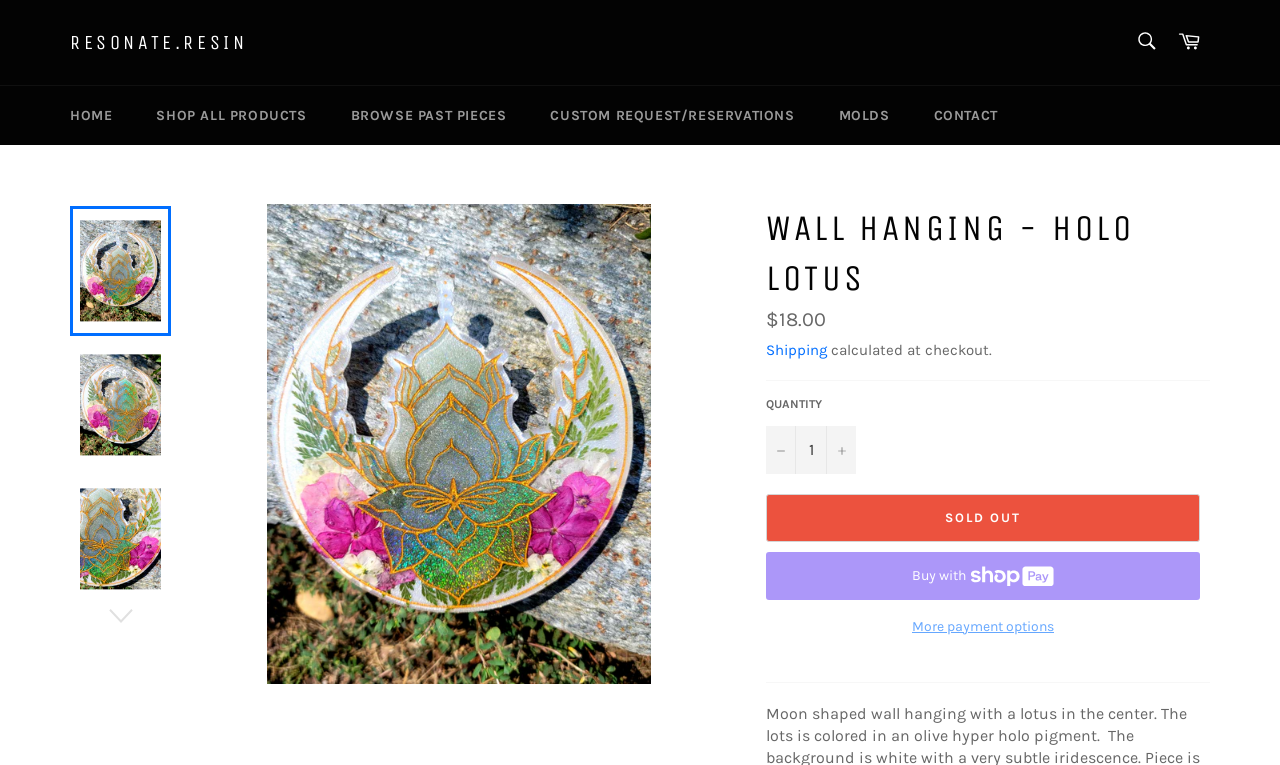Is the 'Buy now with ShopPay' button enabled?
Look at the image and respond with a single word or a short phrase.

No